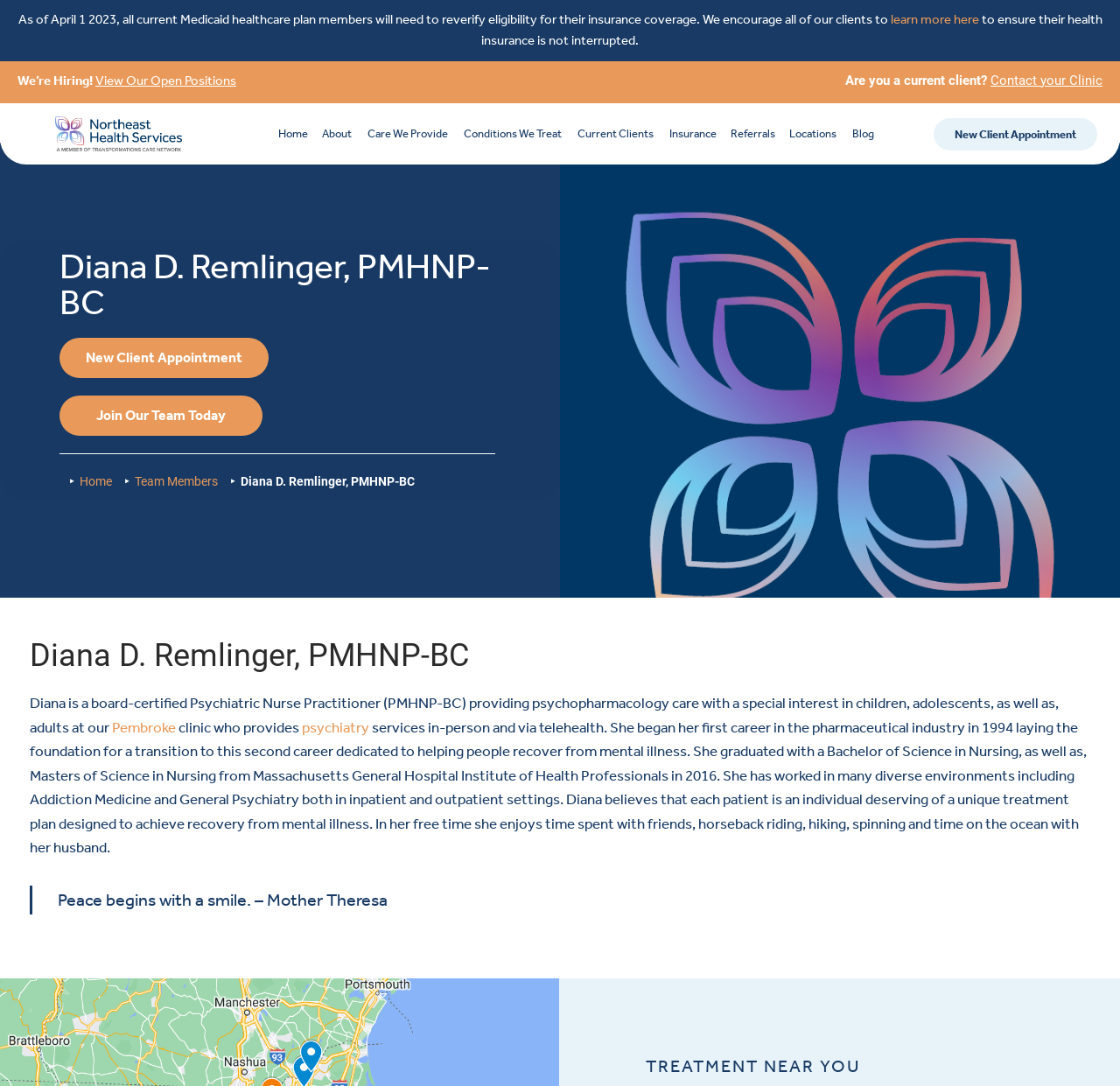What is the name of the clinic where Diana provides services?
Please give a detailed answer to the question using the information shown in the image.

According to the webpage, Diana provides psychiatry services in-person and via telehealth at our Pembroke clinic.